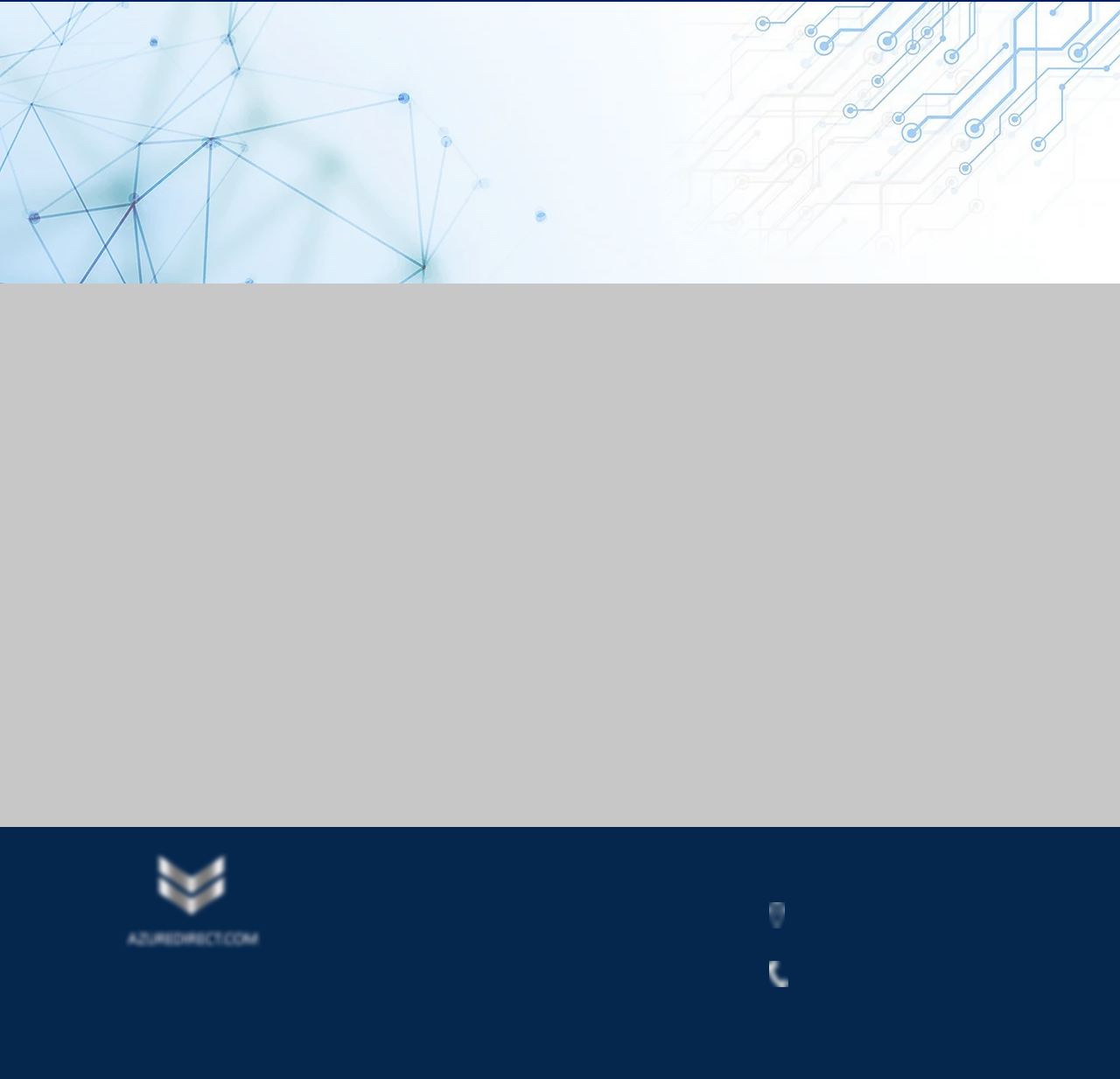Respond to the question with just a single word or phrase: 
What is the phone number of Azure Direct?

888-502-9873